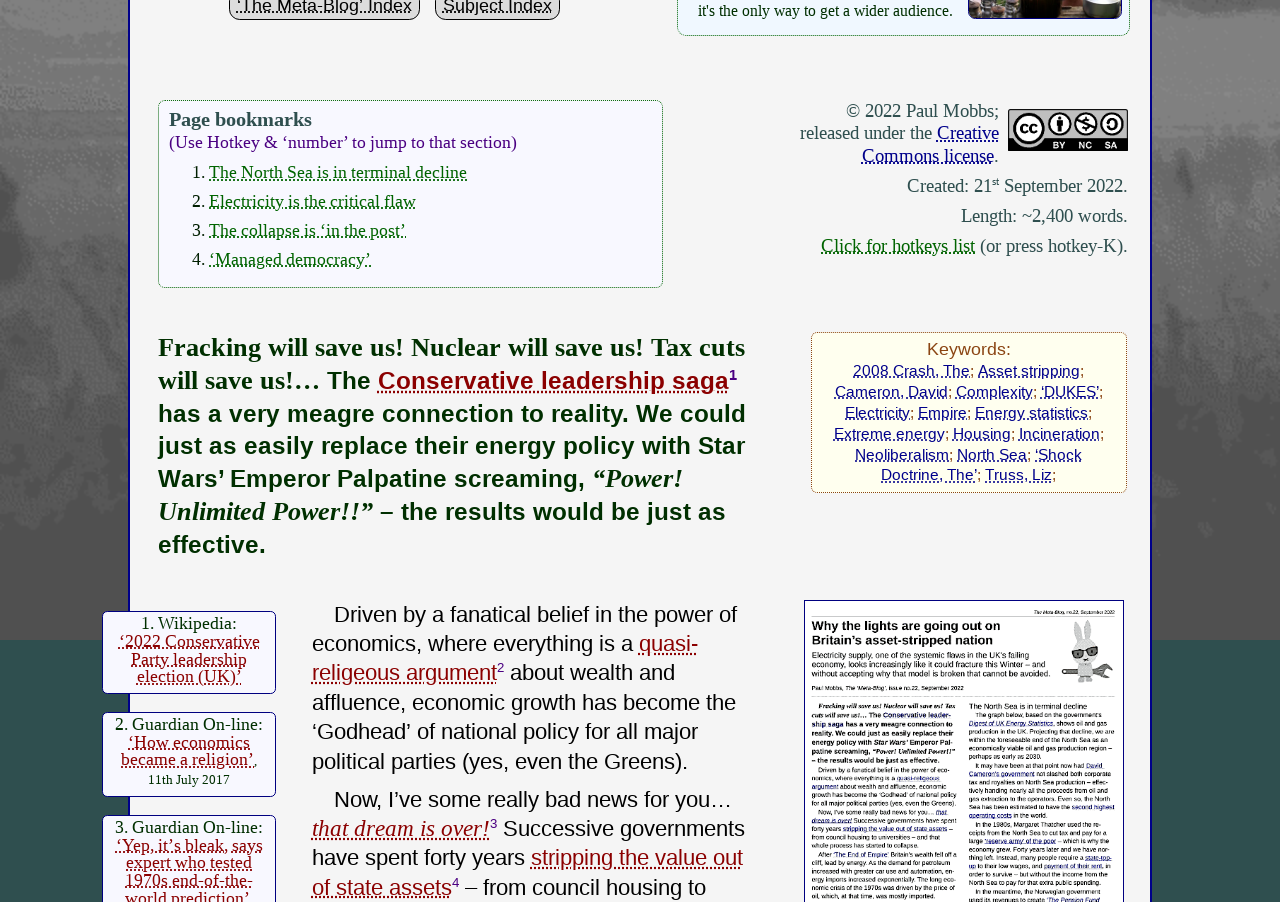Locate the UI element described by that dream is over! and provide its bounding box coordinates. Use the format (top-left x, top-left y, bottom-right x, bottom-right y) with all values as floating point numbers between 0 and 1.

[0.244, 0.905, 0.383, 0.932]